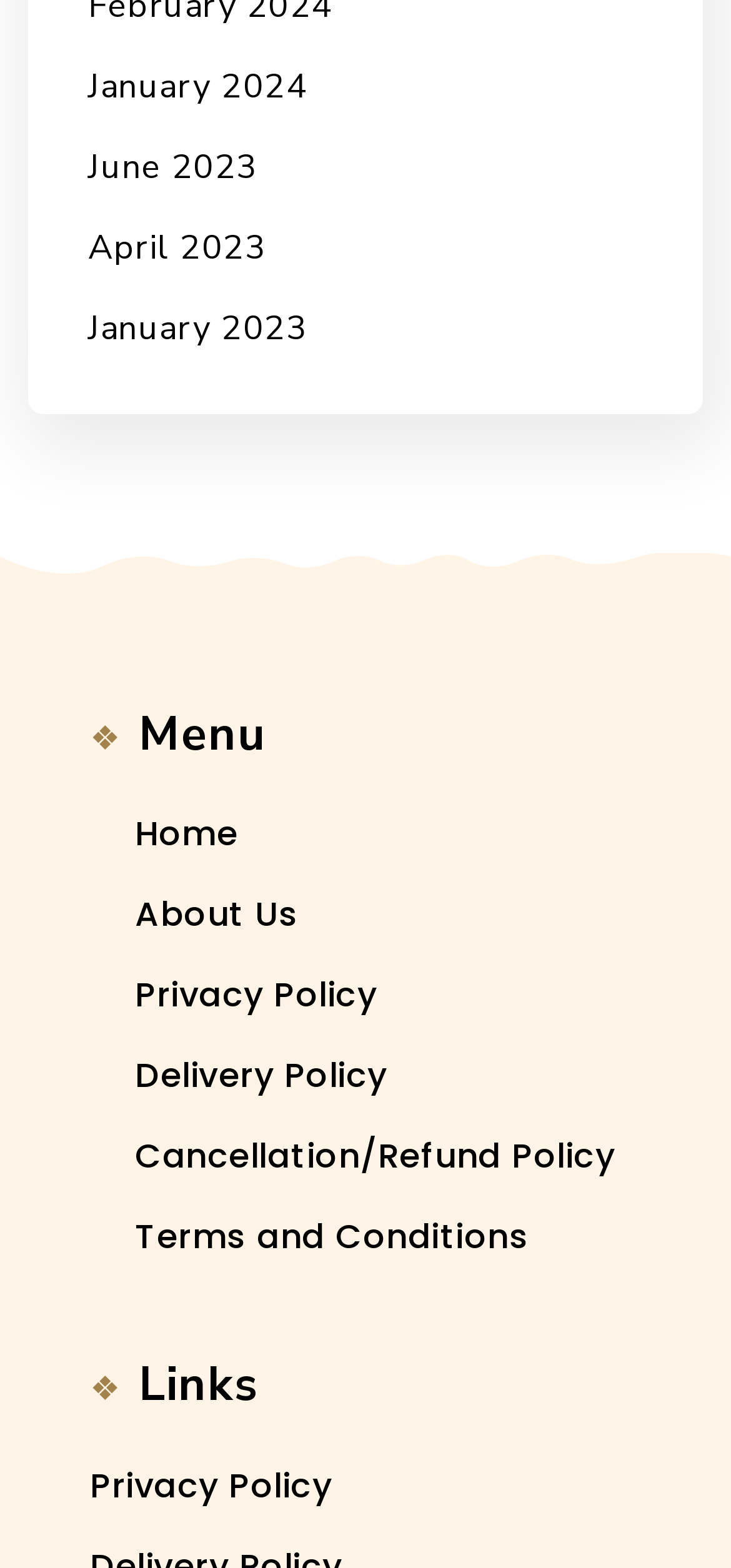What is the difference between the 'Menu' and 'Links' sections? Refer to the image and provide a one-word or short phrase answer.

Duplicate links